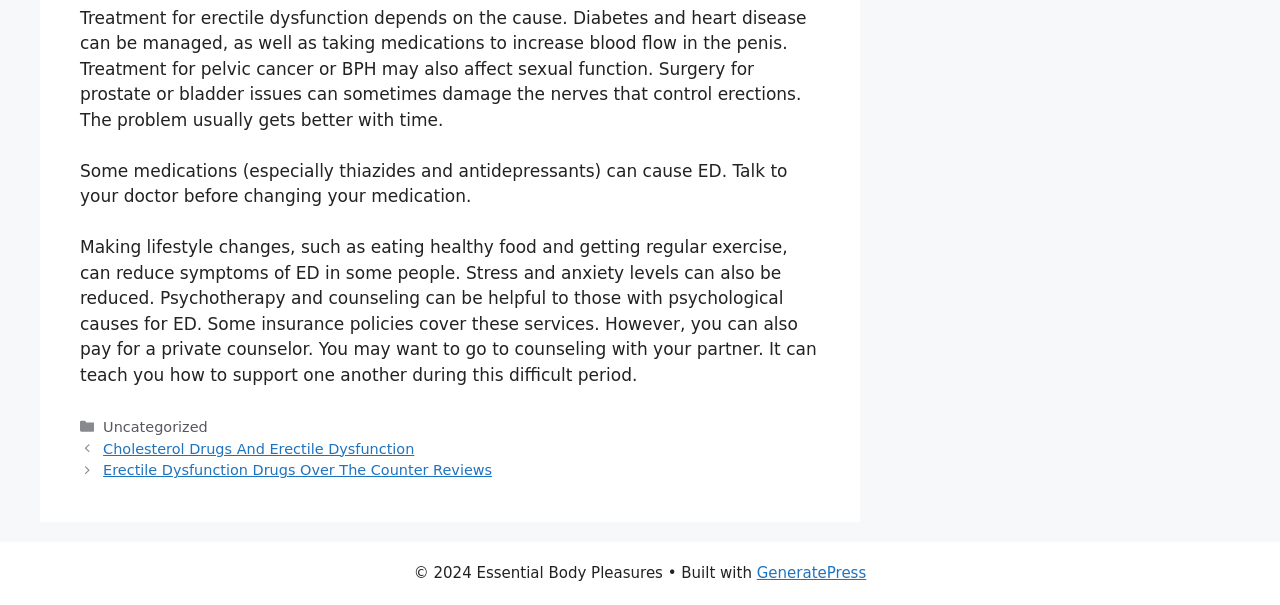Respond with a single word or phrase to the following question: What is the theme of the linked article 'Cholesterol Drugs And Erectile Dysfunction'?

Erectile dysfunction